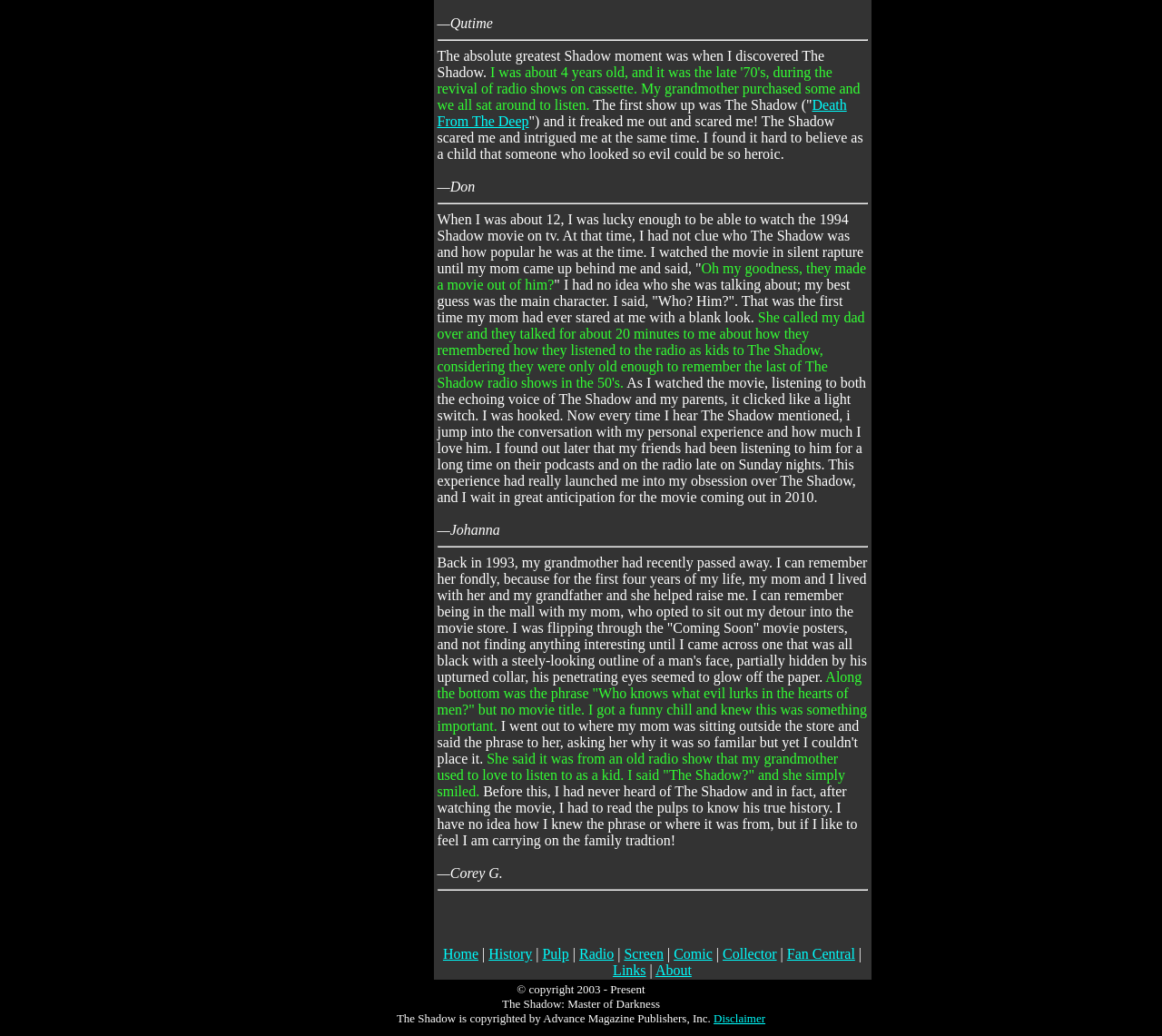What is the phrase mentioned in one of the stories?
Refer to the image and provide a one-word or short phrase answer.

Who knows what evil lurks in the hearts of men?